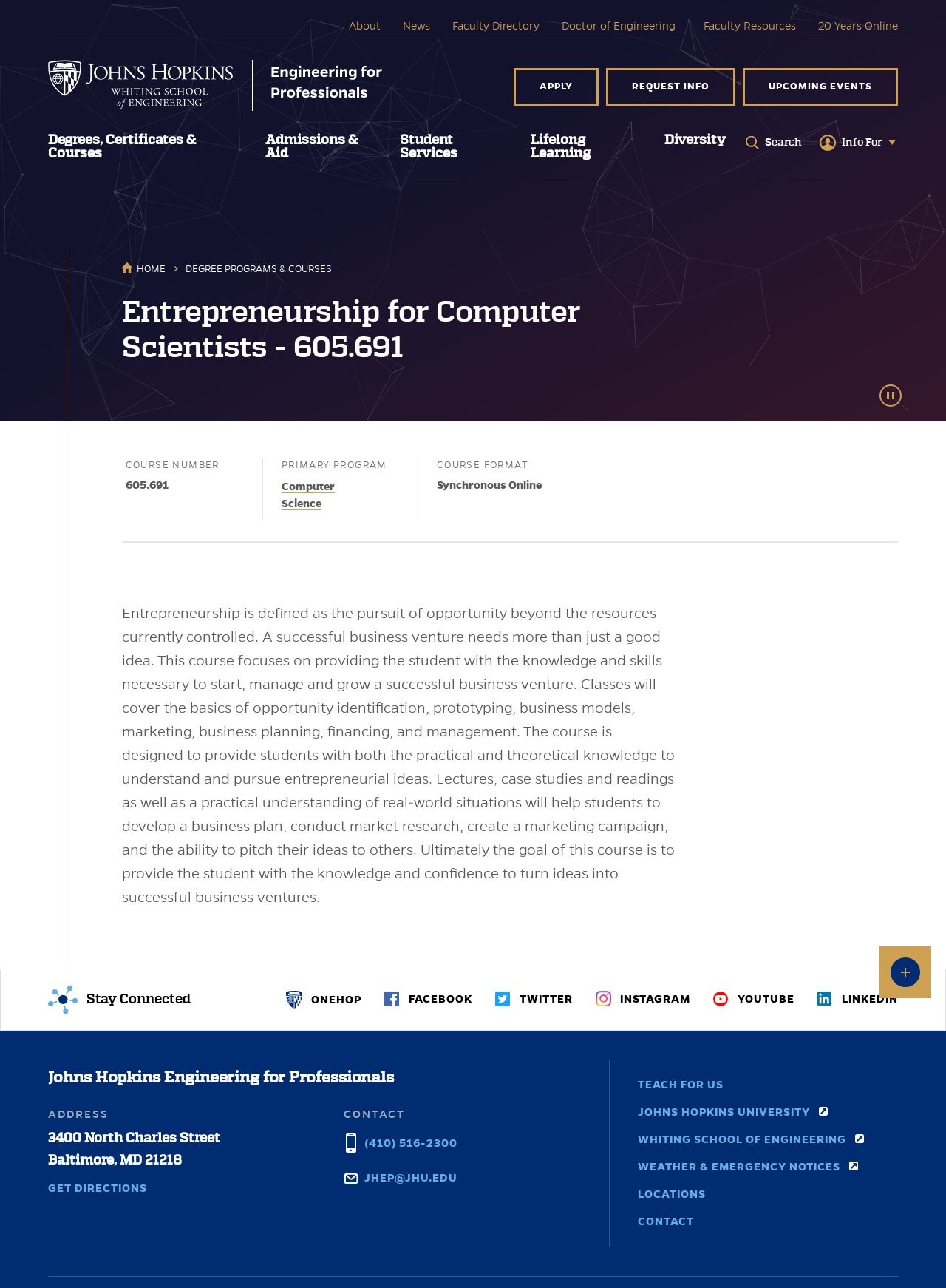Determine the bounding box coordinates of the clickable element to complete this instruction: "Get directions to the address". Provide the coordinates in the format of four float numbers between 0 and 1, [left, top, right, bottom].

[0.05, 0.916, 0.155, 0.93]